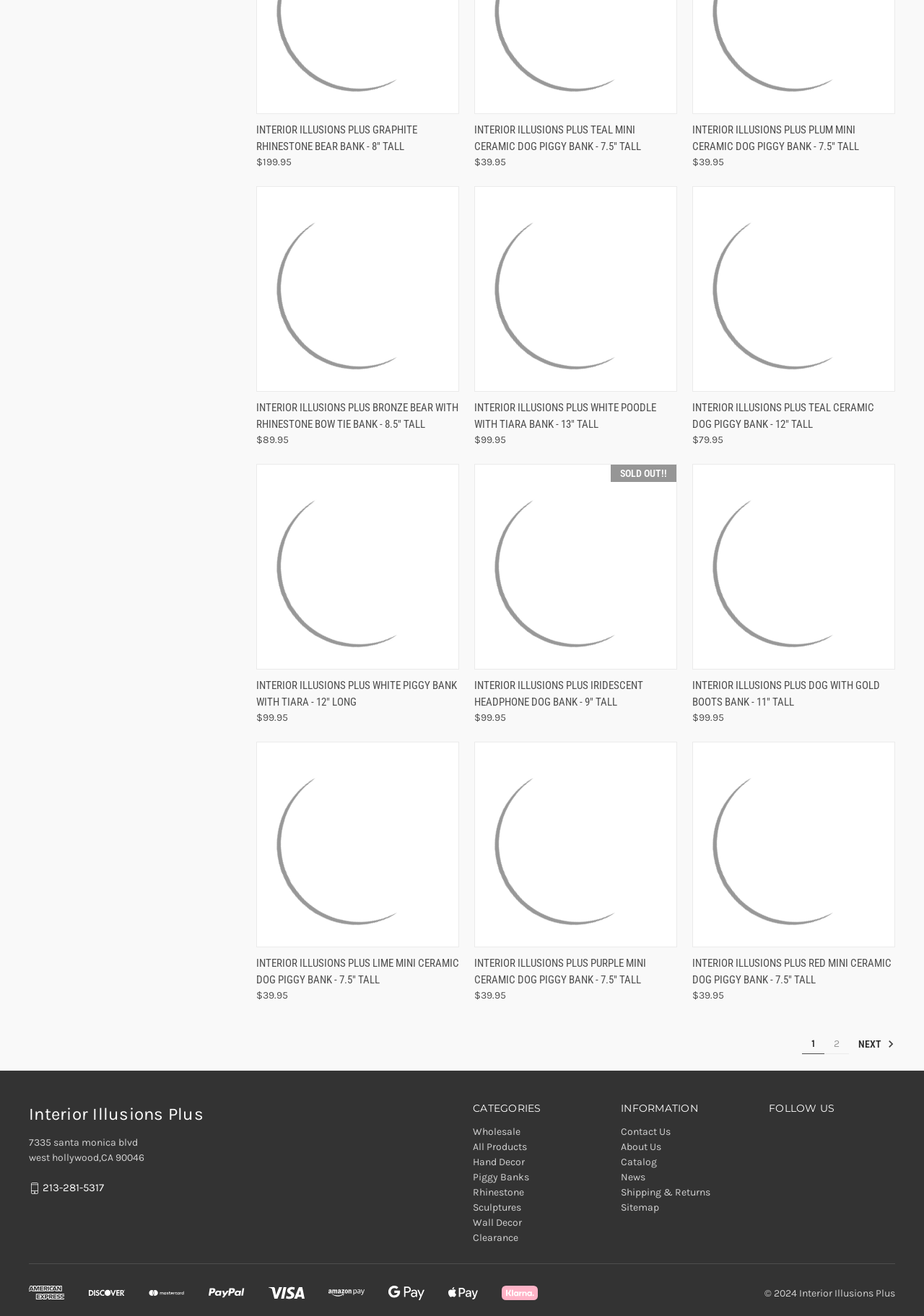Observe the image and answer the following question in detail: What is the function of the 'QUICK VIEW' button?

I inferred the function of the 'QUICK VIEW' button by looking at its placement next to the 'ADD TO CART' button and the product images. It is likely that the 'QUICK VIEW' button allows users to quickly view more details about a product.